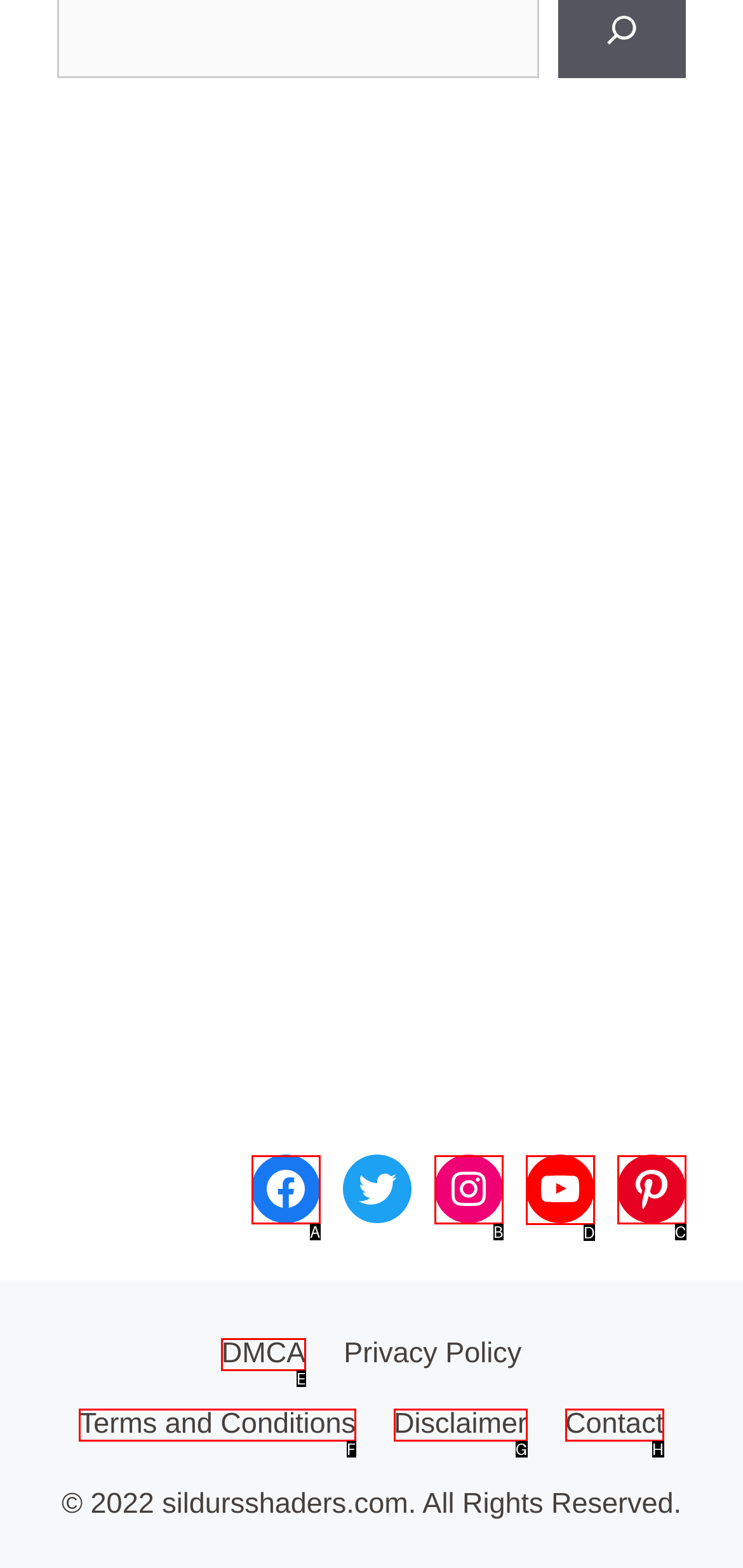Tell me which option I should click to complete the following task: Watch YouTube Answer with the option's letter from the given choices directly.

D